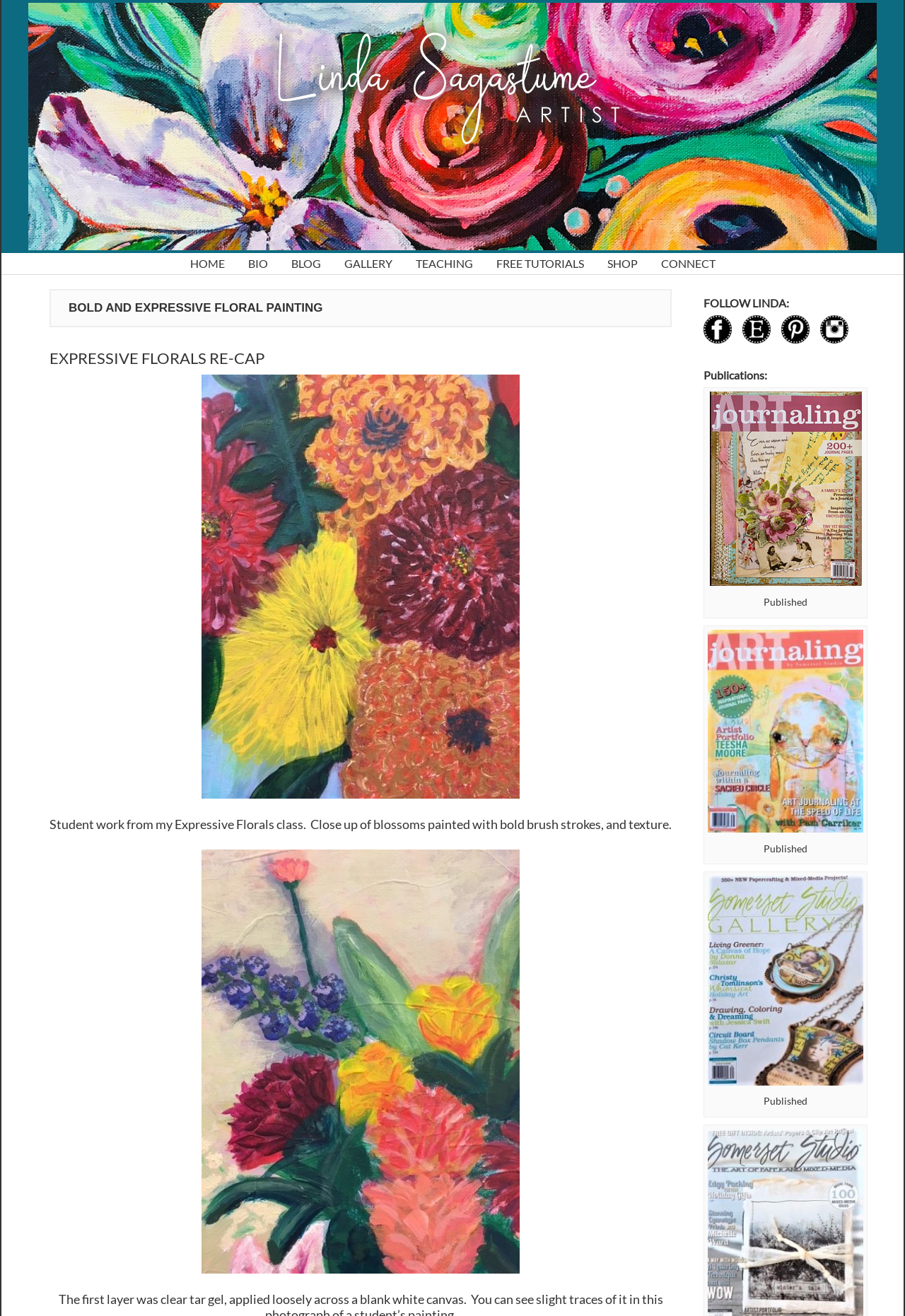What is the name of the artist?
Look at the screenshot and respond with one word or a short phrase.

Linda Sagastume